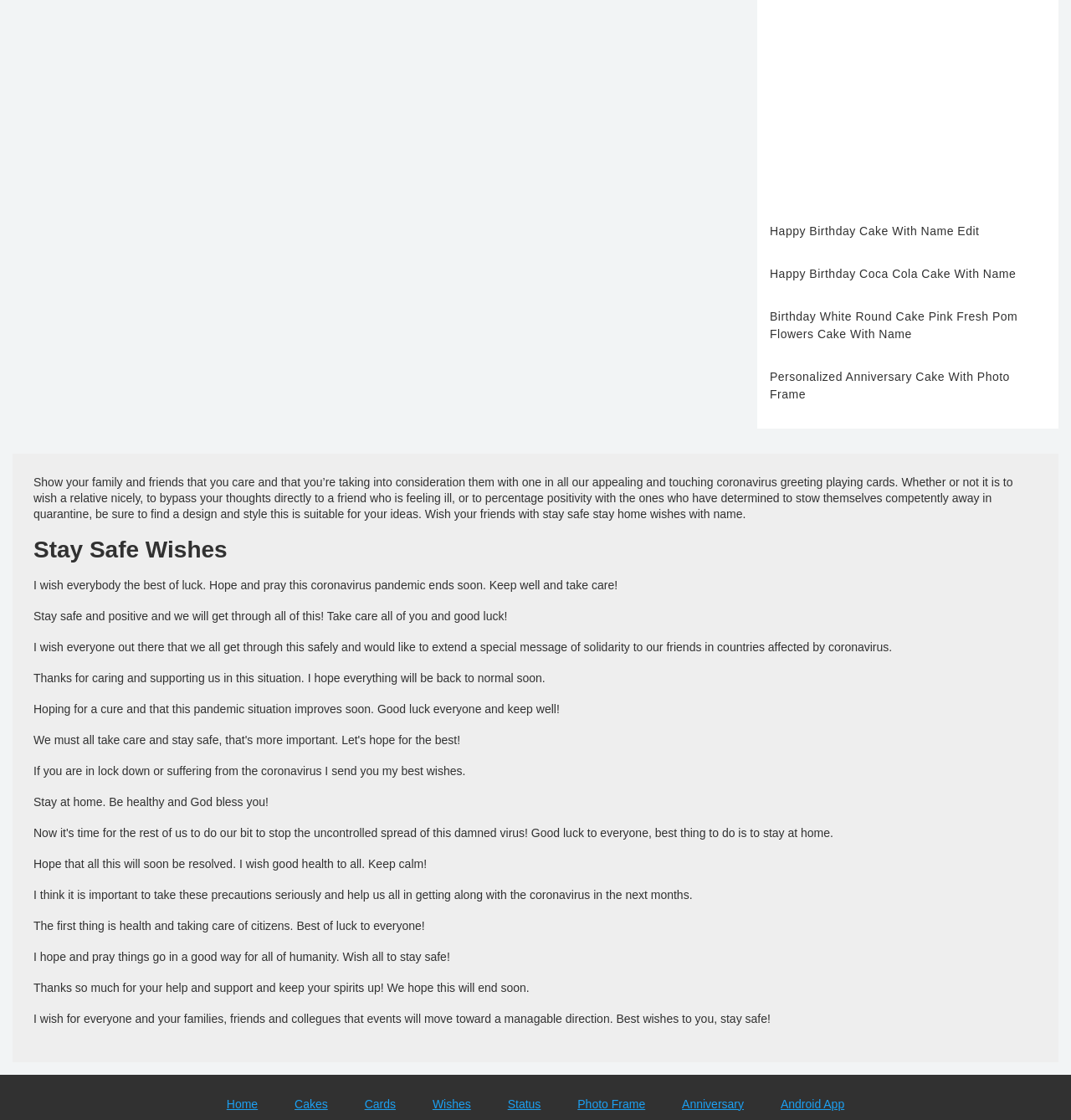Please provide a one-word or short phrase answer to the question:
What is the tone of the messages on this webpage?

Supportive and positive